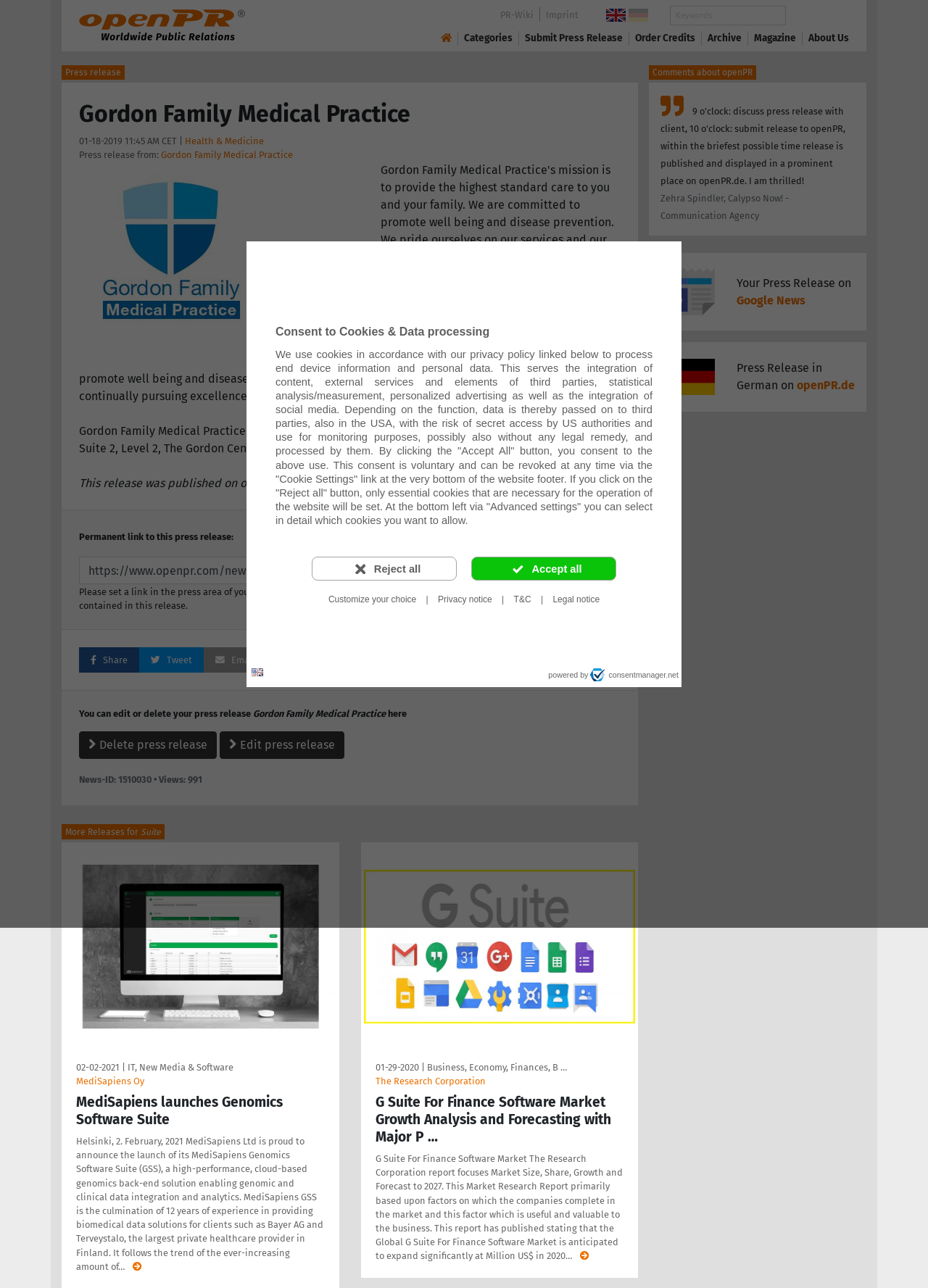Please identify the bounding box coordinates of the region to click in order to complete the given instruction: "Search for keywords". The coordinates should be four float numbers between 0 and 1, i.e., [left, top, right, bottom].

[0.722, 0.005, 0.847, 0.02]